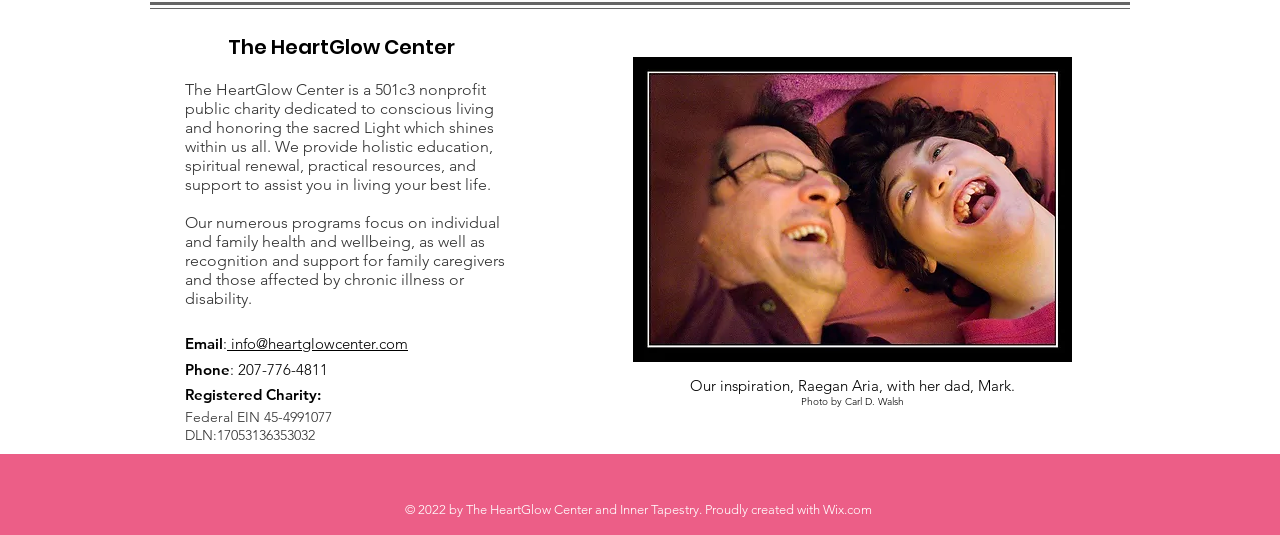Who created the webpage?
Can you offer a detailed and complete answer to this question?

The creator of the webpage can be found in the link element, which is 'Wix.com'. This is located at the bottom of the webpage and indicates that the webpage was created using the Wix.com platform.